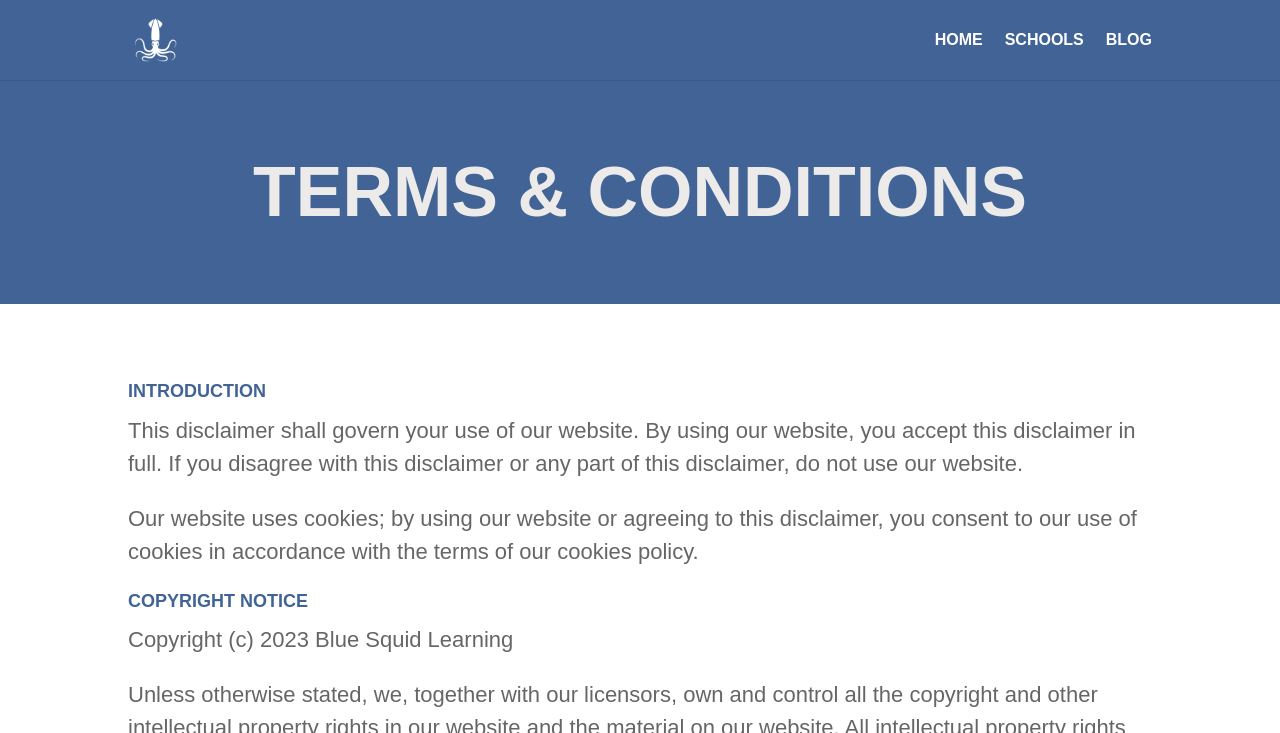Extract the bounding box coordinates for the UI element described by the text: "alt="Blue Squid Learning"". The coordinates should be in the form of [left, top, right, bottom] with values between 0 and 1.

[0.105, 0.035, 0.155, 0.069]